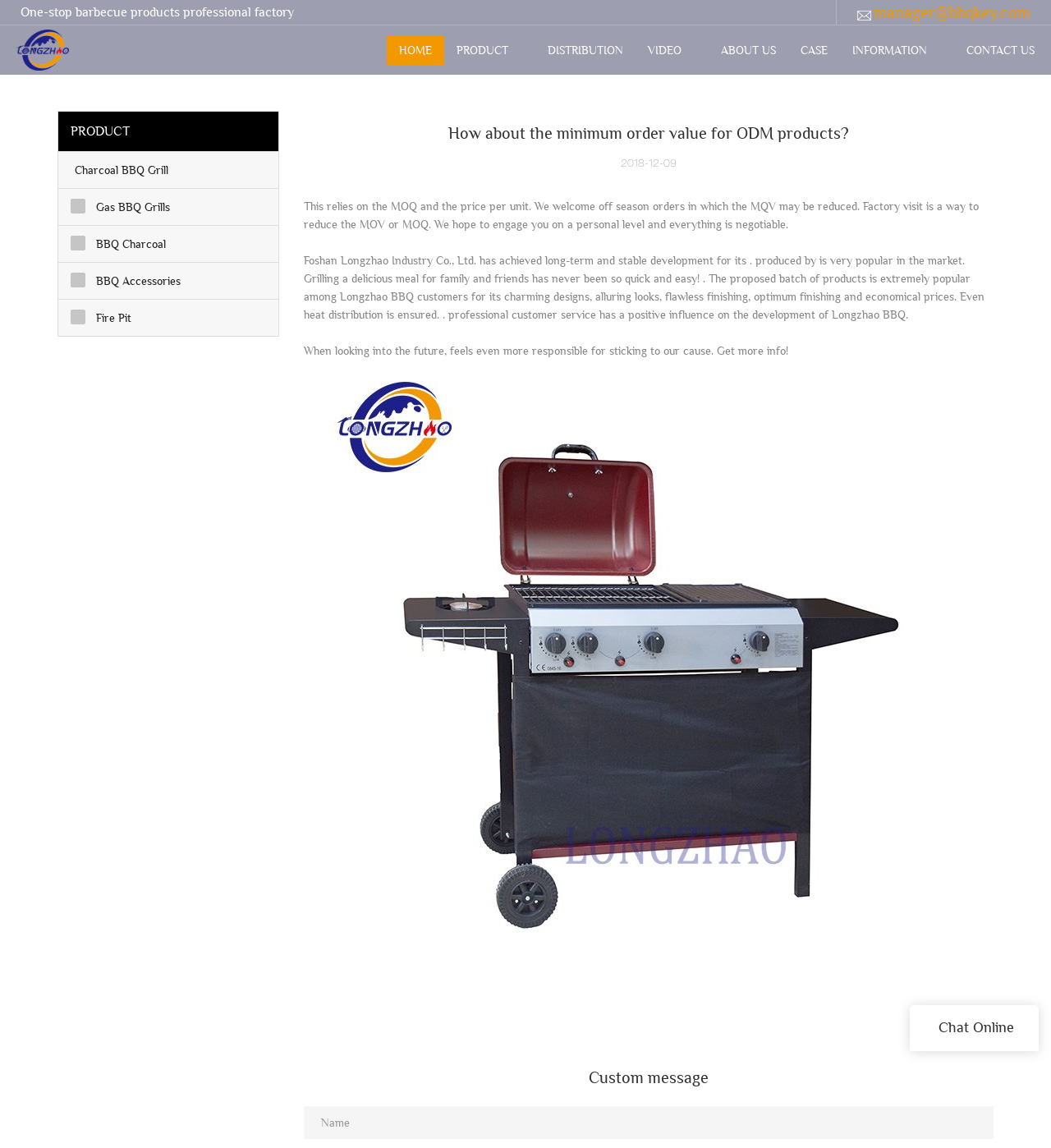Based on the image, please respond to the question with as much detail as possible:
What is the topic of the article on the webpage?

I found the topic of the article by reading the static text at the top of the webpage, which says 'How about the minimum order value for ODM products?'. This suggests that the article is discussing the minimum order value for ODM products.